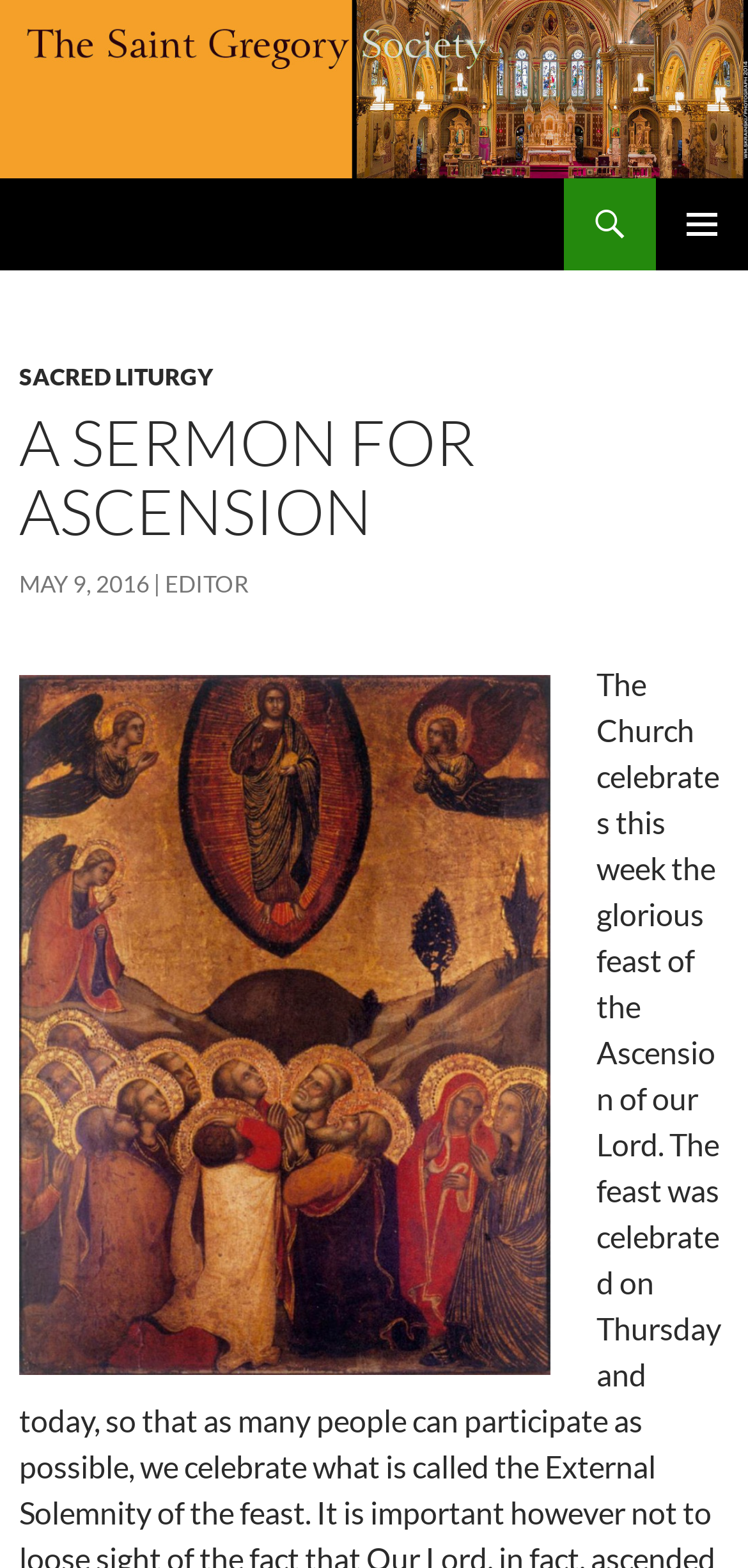By analyzing the image, answer the following question with a detailed response: What is the purpose of the 'SKIP TO CONTENT' link?

I found the answer by looking at the link 'SKIP TO CONTENT' at the top of the webpage, which suggests that it allows users to bypass the navigation menu and go directly to the main content.